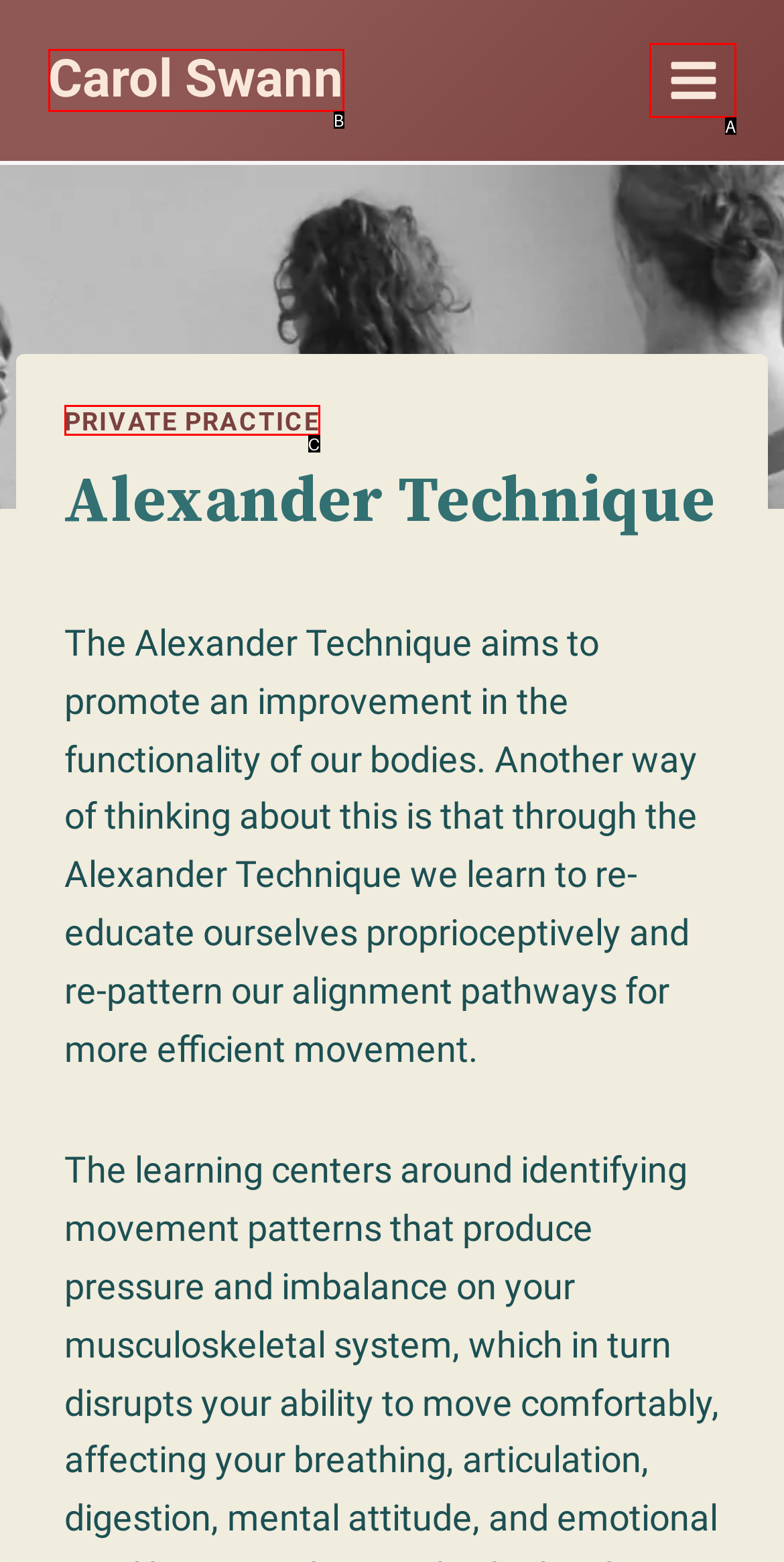Which HTML element matches the description: Toggle Menu?
Reply with the letter of the correct choice.

A